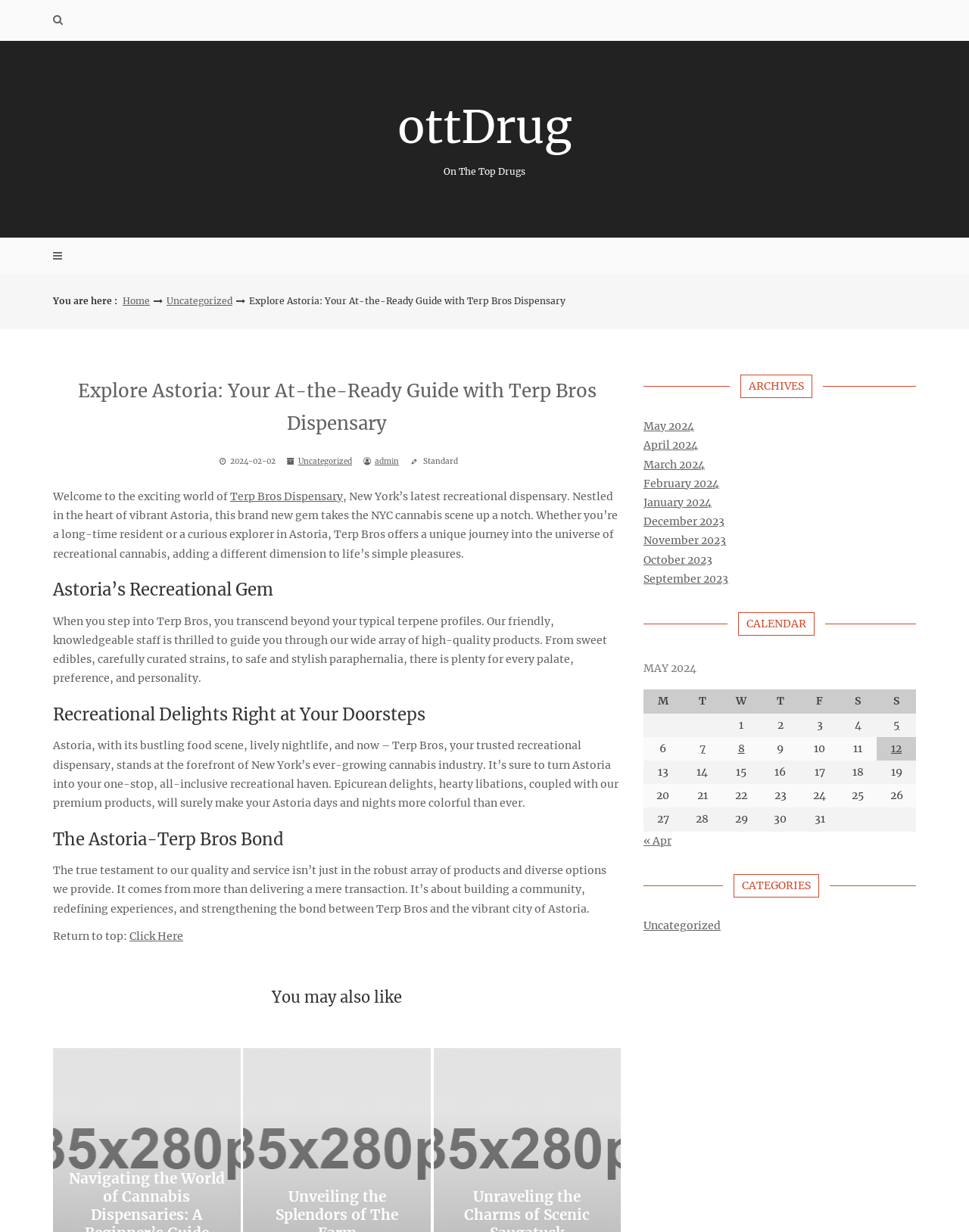Provide the bounding box coordinates of the HTML element described by the text: "8". The coordinates should be in the format [left, top, right, bottom] with values between 0 and 1.

[0.749, 0.6, 0.78, 0.615]